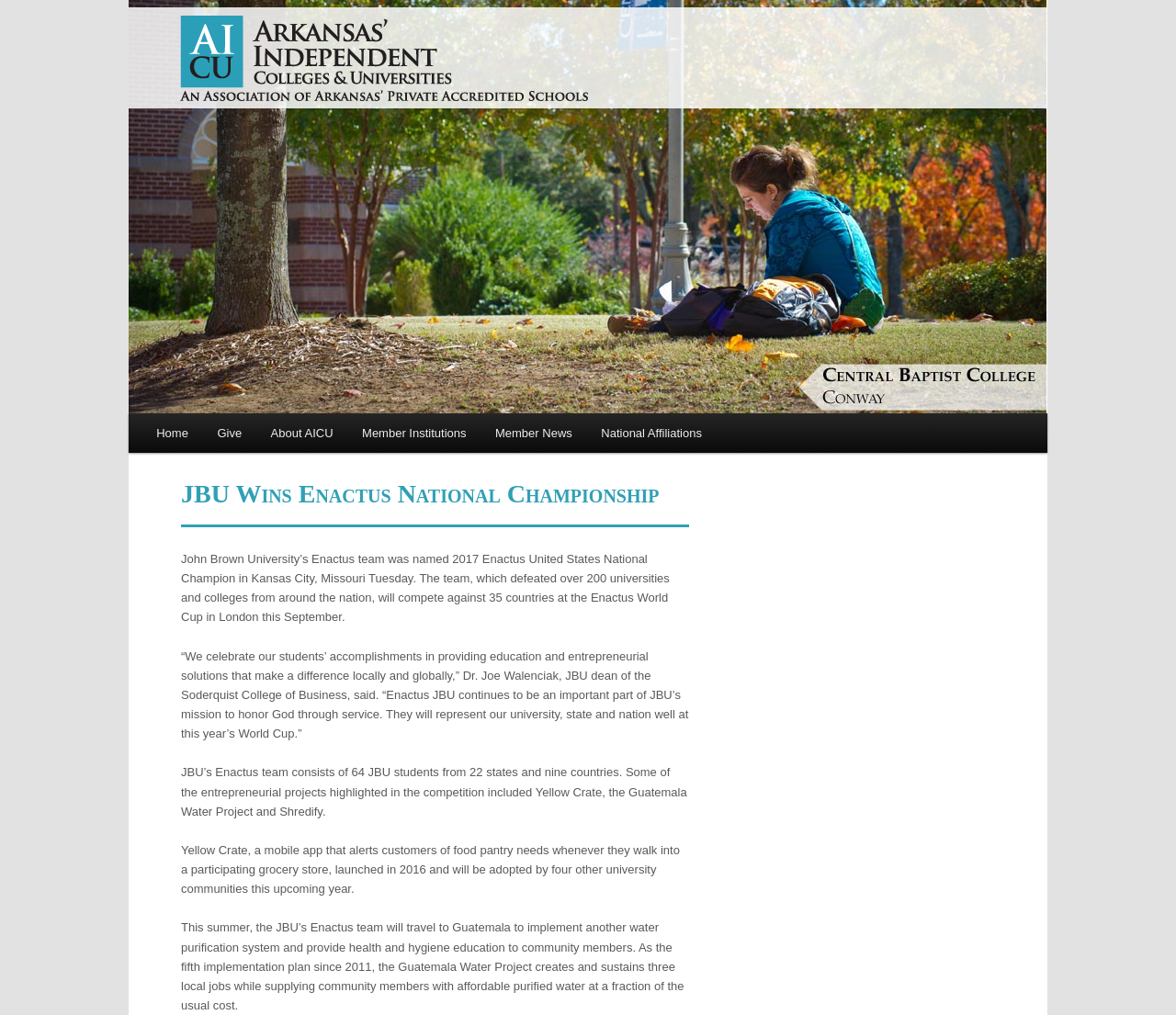Kindly determine the bounding box coordinates for the clickable area to achieve the given instruction: "Click on the 'Member Institutions' link".

[0.296, 0.407, 0.409, 0.446]